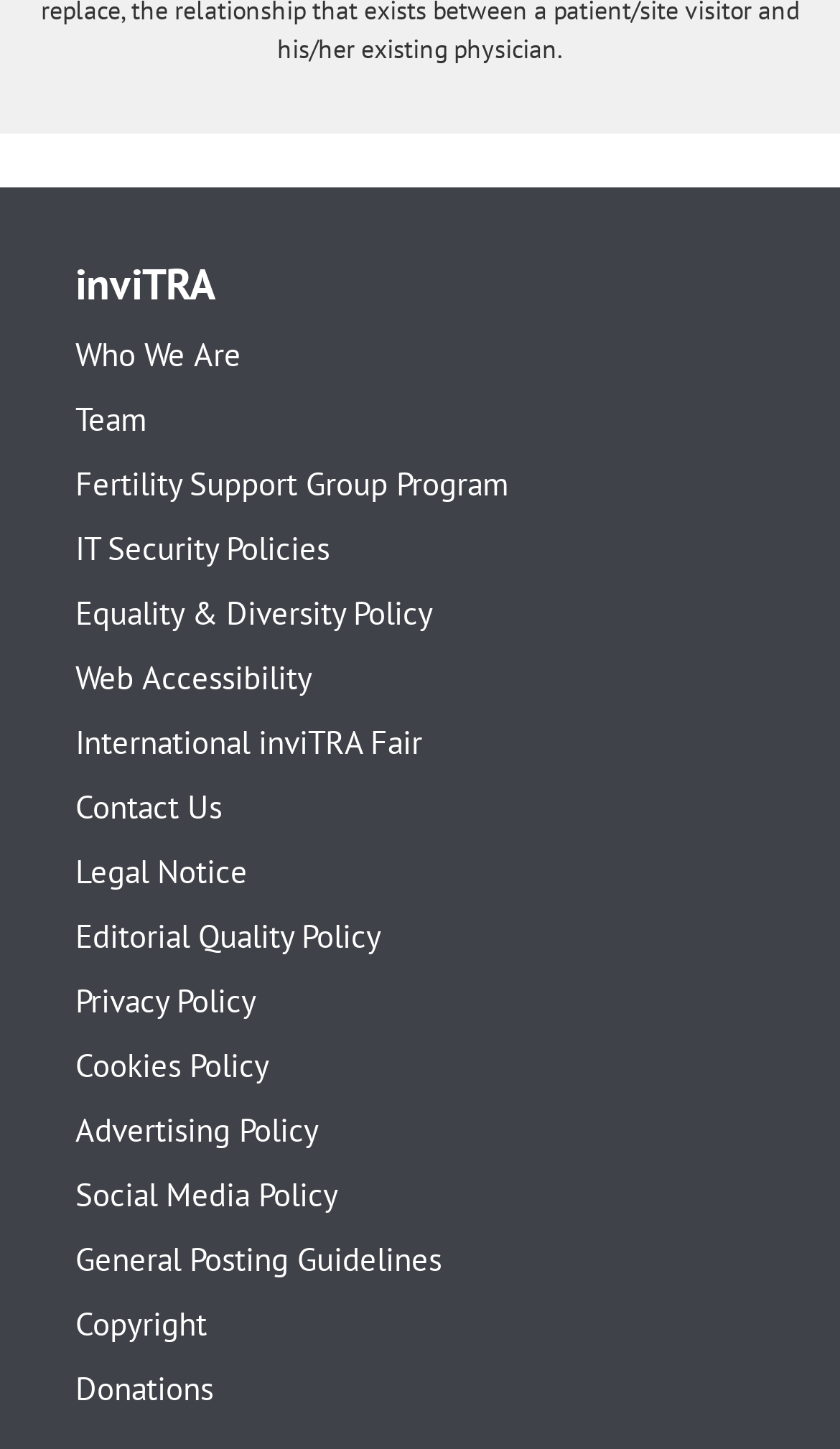Is there a link to a fertility support group program? Based on the screenshot, please respond with a single word or phrase.

Yes